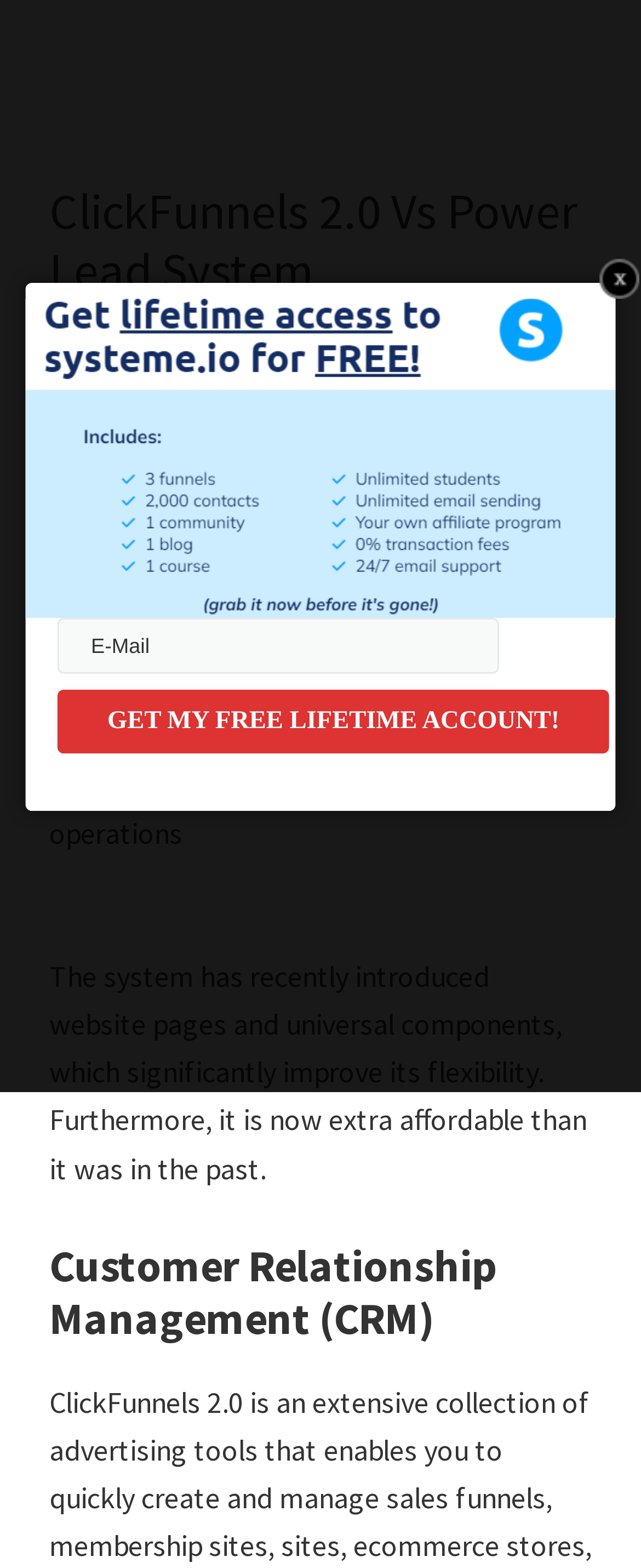Provide a thorough description of the webpage's content and layout.

The webpage is about comparing ClickFunnels 2.0 and Power Lead System, as indicated by the title "ClickFunnels 2.0 Vs Power Lead System – All You Need To Know!". At the top-left corner, there are two links, "Skip to main content" and "Skip to primary sidebar", which allow users to navigate to the main content or sidebar quickly.

Below these links, there is a header section that spans almost the entire width of the page. Within this section, there is a heading that repeats the title, followed by a time element showing the date "September 16, 2023", and a byline crediting the author "Cole". 

The main content of the page starts with a paragraph of text that describes ClickFunnels 2.0's objectives and its features, such as integrating all aspects of a firm and its sales funnels into a single system. This is followed by another paragraph that compares ClickFunnels 2.0 with Power Lead System, highlighting the recent introduction of website pages and universal components, which have improved its flexibility and affordability.

Further down, there is a heading "Customer Relationship Management (CRM)" that likely introduces a new section of the article. 

On the right side of the page, near the top, there is a link with no text. Below this link, there is a form with a textbox labeled "E-Mail" and a button "GET MY FREE LIFETIME ACCOUNT!", which suggests that users can sign up for a free account by providing their email address.